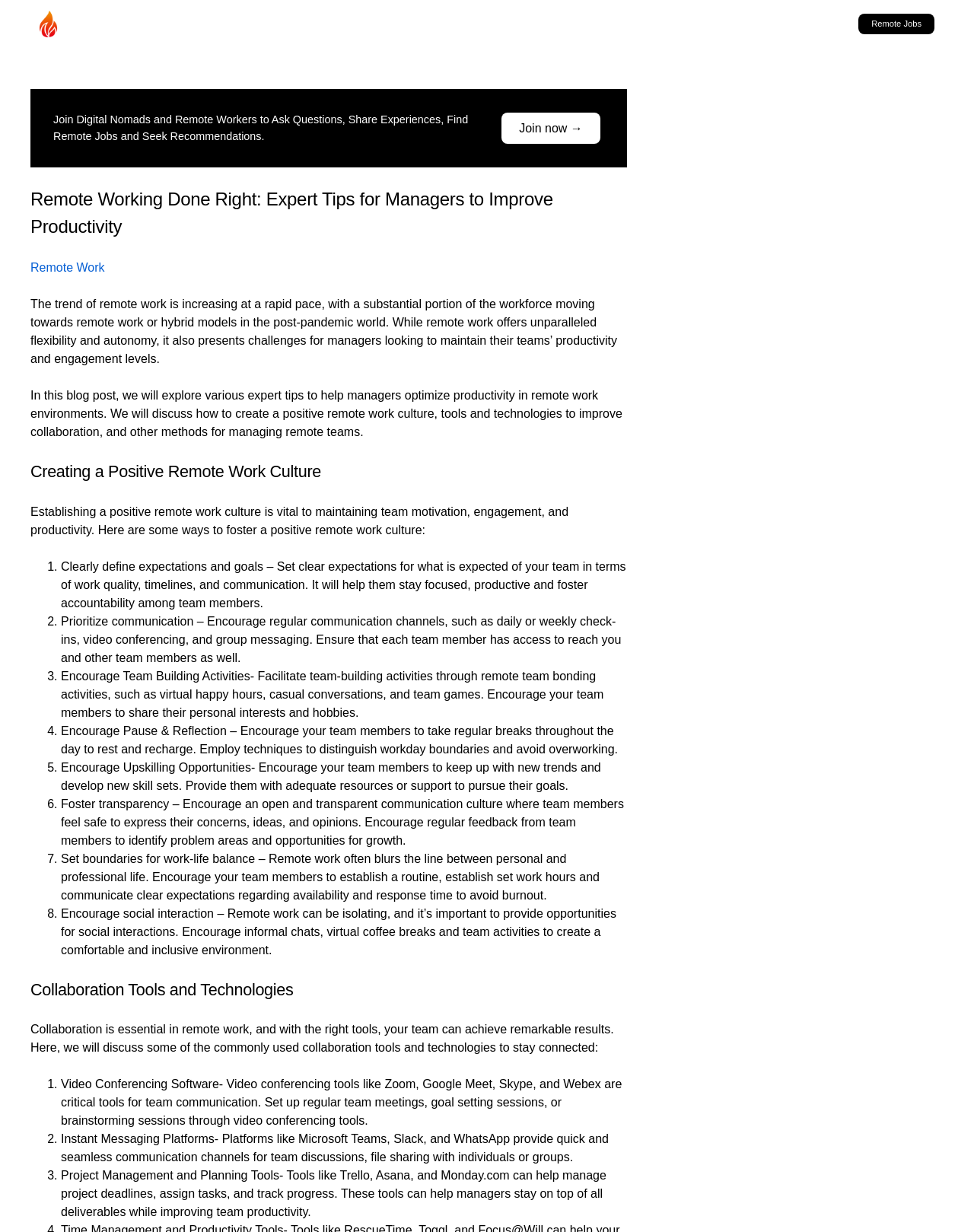Provide the bounding box coordinates, formatted as (top-left x, top-left y, bottom-right x, bottom-right y), with all values being floating point numbers between 0 and 1. Identify the bounding box of the UI element that matches the description: Join now →

[0.515, 0.092, 0.616, 0.117]